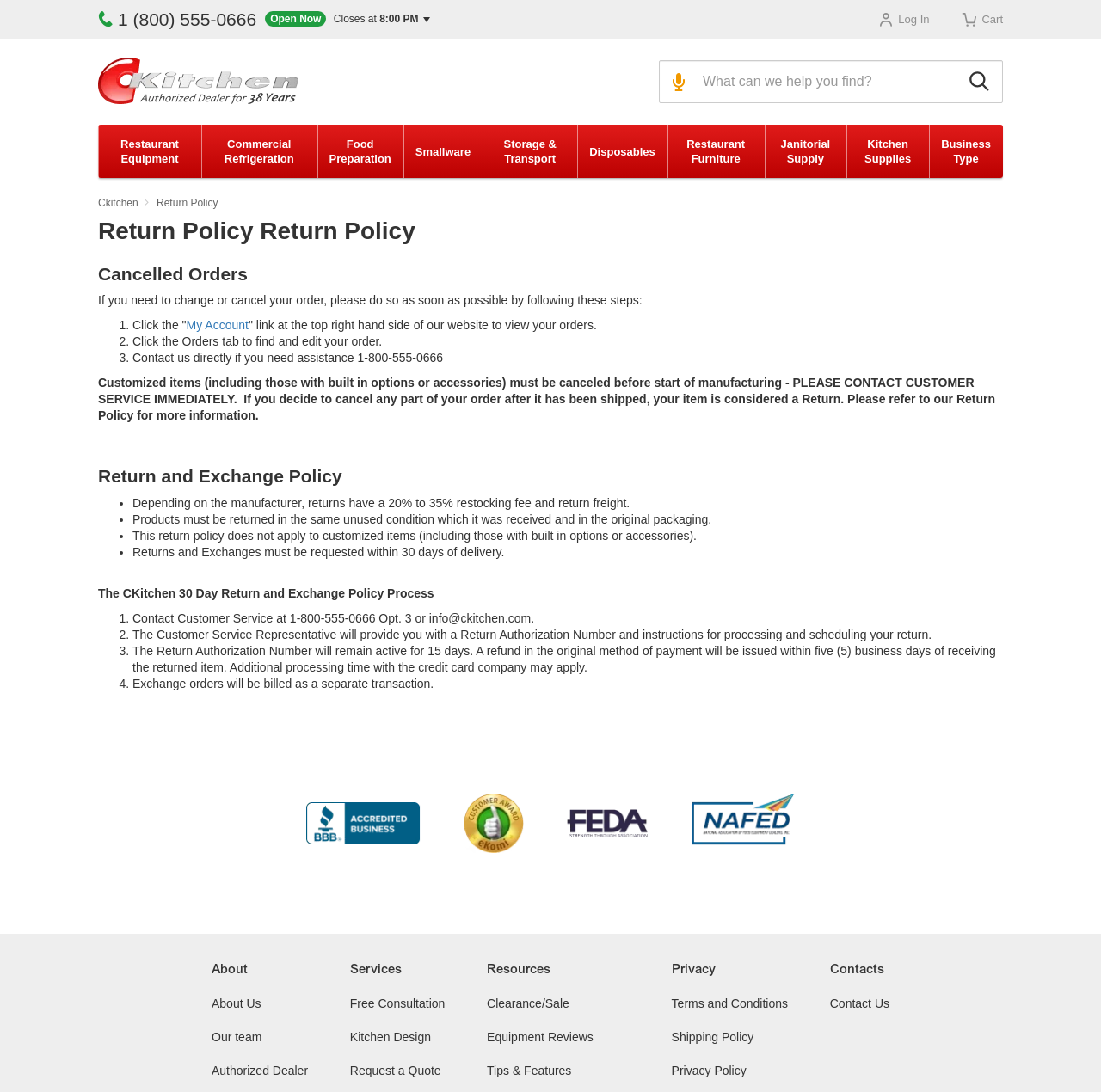Determine the bounding box coordinates of the area to click in order to meet this instruction: "Search for products".

[0.598, 0.055, 0.63, 0.094]